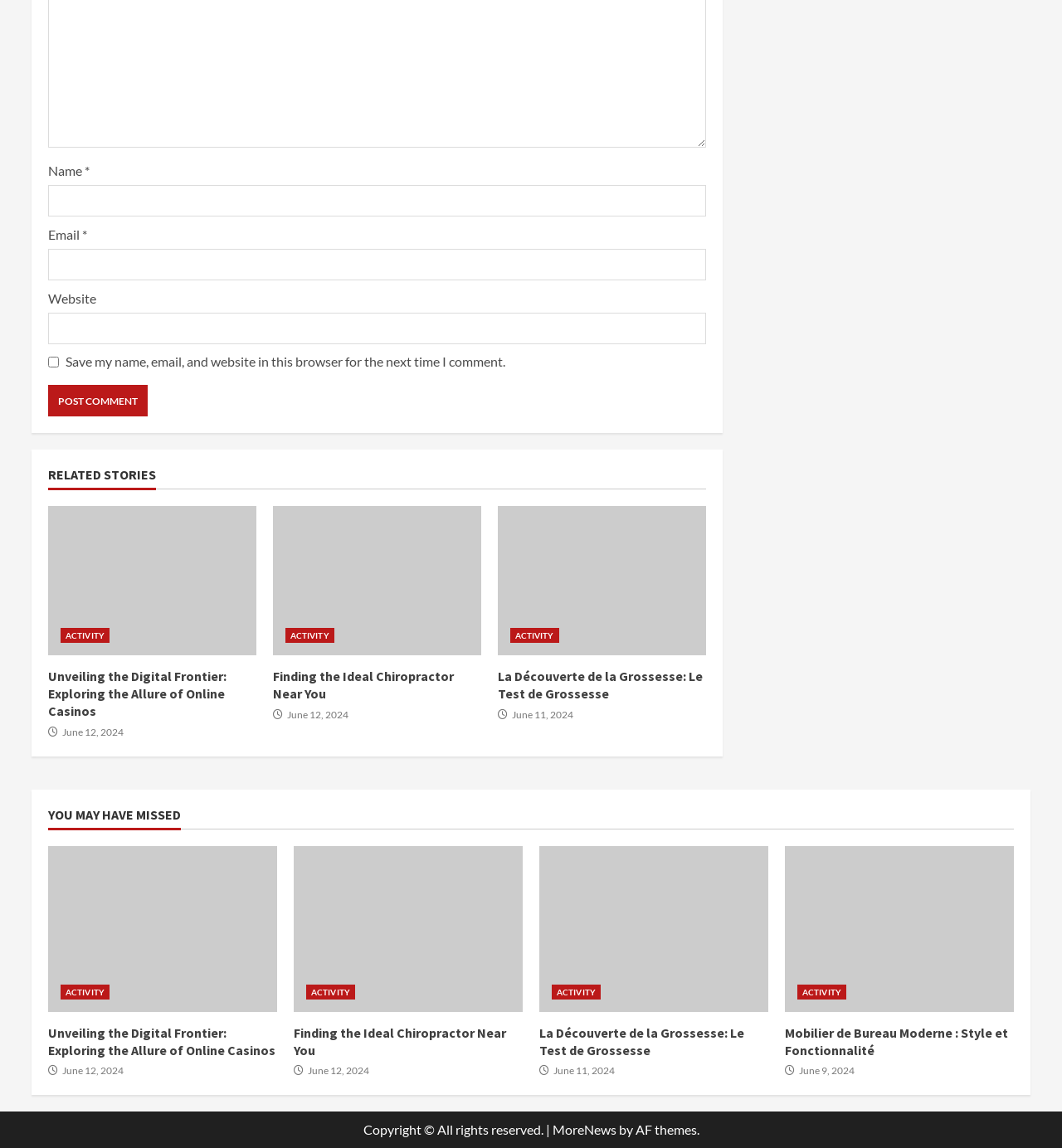Please examine the image and answer the question with a detailed explanation:
How many related stories are listed?

There are three sections with headings 'Unveiling the Digital Frontier: Exploring the Allure of Online Casinos', 'Finding the Ideal Chiropractor Near You', and 'La Découverte de la Grossesse: Le Test de Grossesse', each with a link and a 'min read' indicator, indicating that there are three related stories listed.